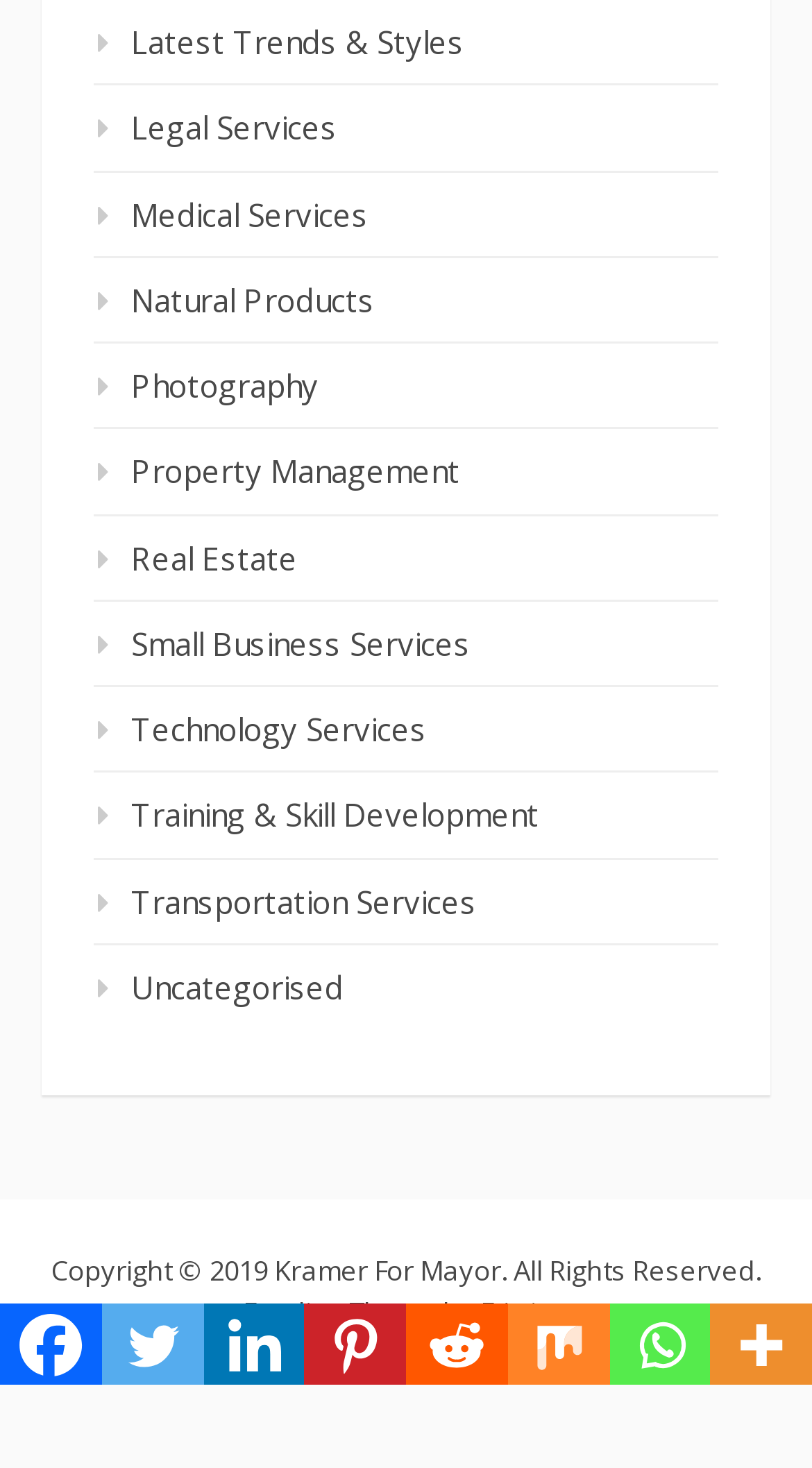Pinpoint the bounding box coordinates of the area that must be clicked to complete this instruction: "Check Copyright information".

[0.063, 0.853, 0.937, 0.878]